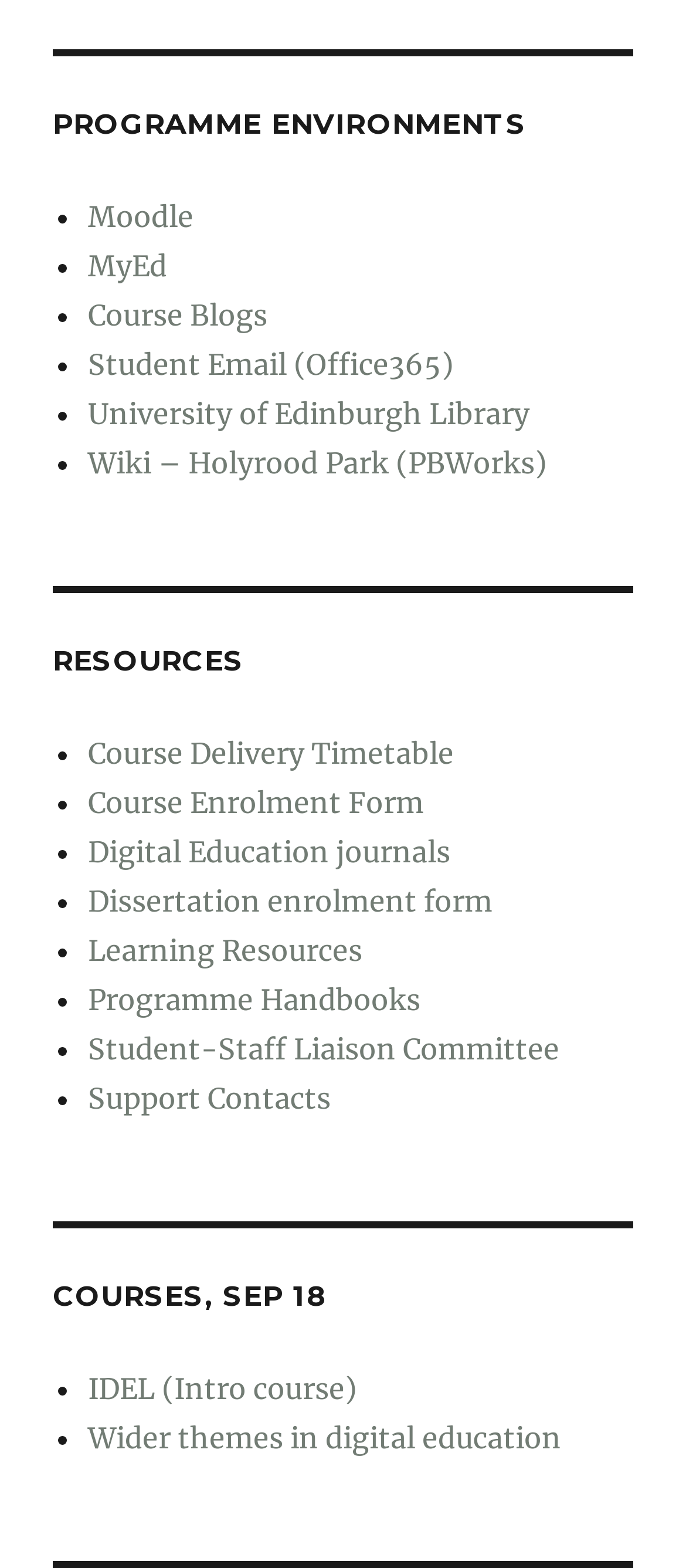Locate the bounding box coordinates of the segment that needs to be clicked to meet this instruction: "check February 2016".

None